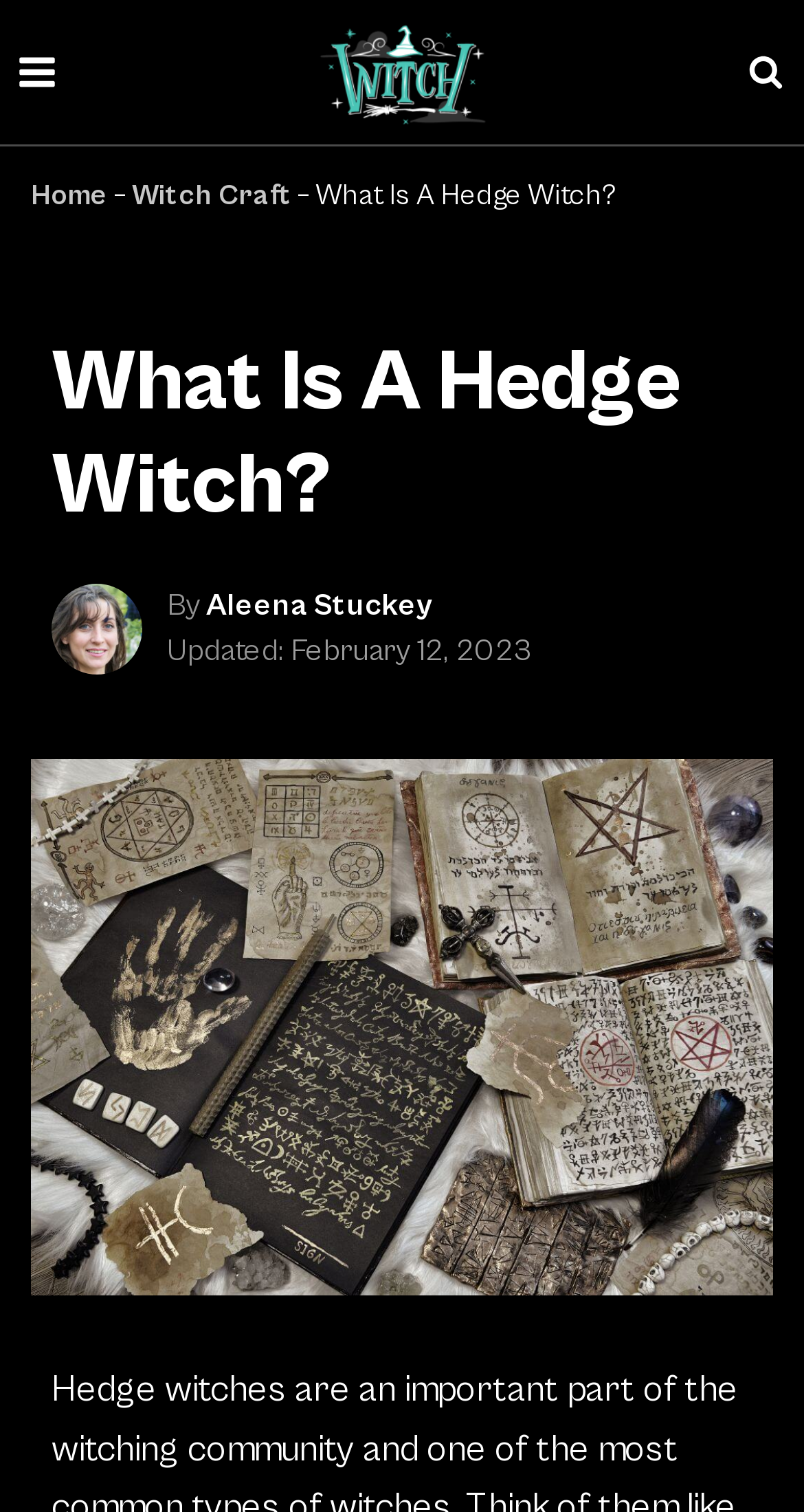Determine the bounding box coordinates in the format (top-left x, top-left y, bottom-right x, bottom-right y). Ensure all values are floating point numbers between 0 and 1. Identify the bounding box of the UI element described by: Search

[0.905, 0.023, 1.0, 0.073]